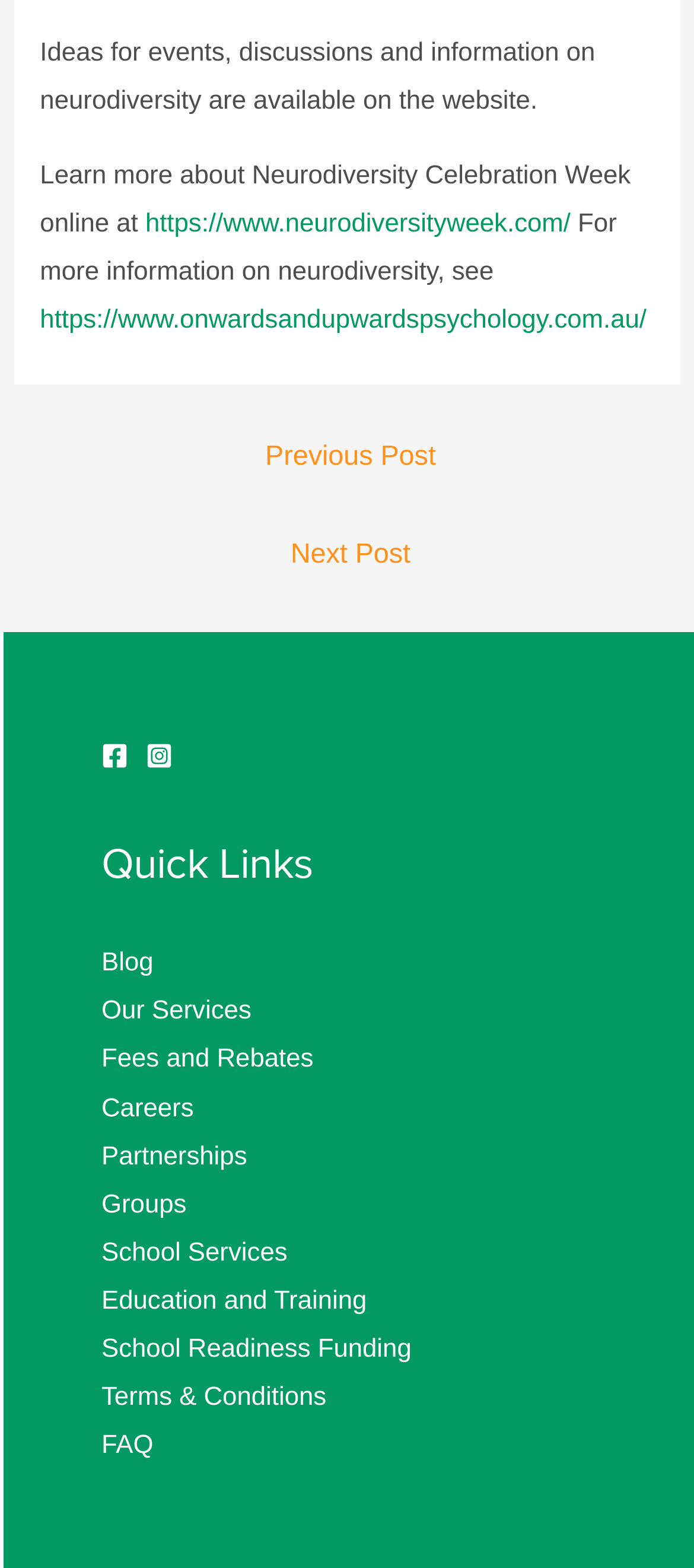Please determine the bounding box coordinates of the area that needs to be clicked to complete this task: 'Learn more about Neurodiversity Celebration Week online'. The coordinates must be four float numbers between 0 and 1, formatted as [left, top, right, bottom].

[0.209, 0.134, 0.822, 0.152]